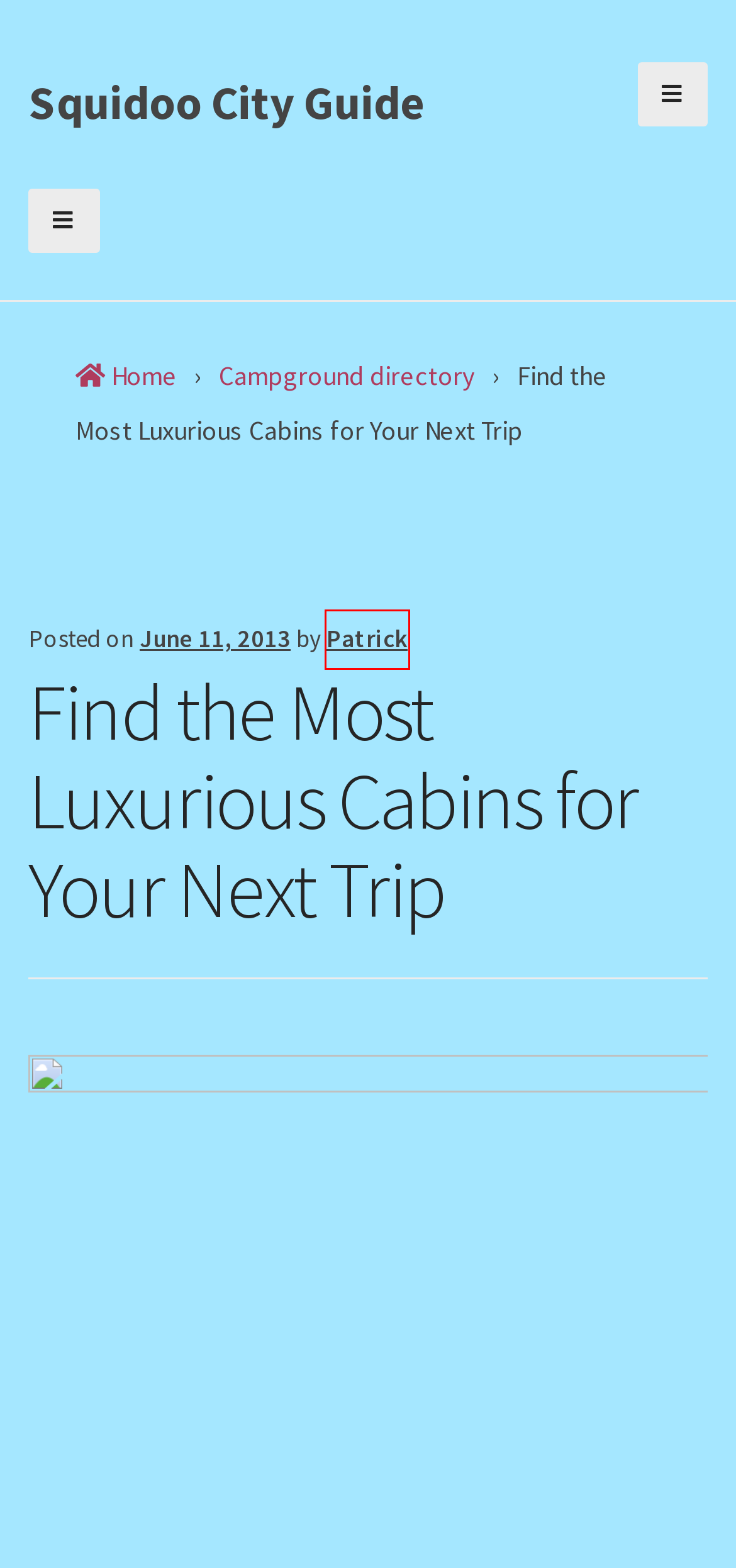Look at the screenshot of a webpage where a red bounding box surrounds a UI element. Your task is to select the best-matching webpage description for the new webpage after you click the element within the bounding box. The available options are:
A. Home - Wilderness for Kids
B. Simple Healthy Living | livestrong
C. Squidoo City Guide -
D. Do Not Buy a Salvage Car Before Watching This - Squidoo City Guide
E. City Guides Are The Best For Helping You Find Places To Go - Squidoo City Guide
F. Indiana camping Archives - Squidoo City Guide
G. Campground directory Archives - Squidoo City Guide
H. Patrick, Author at Squidoo City Guide

H